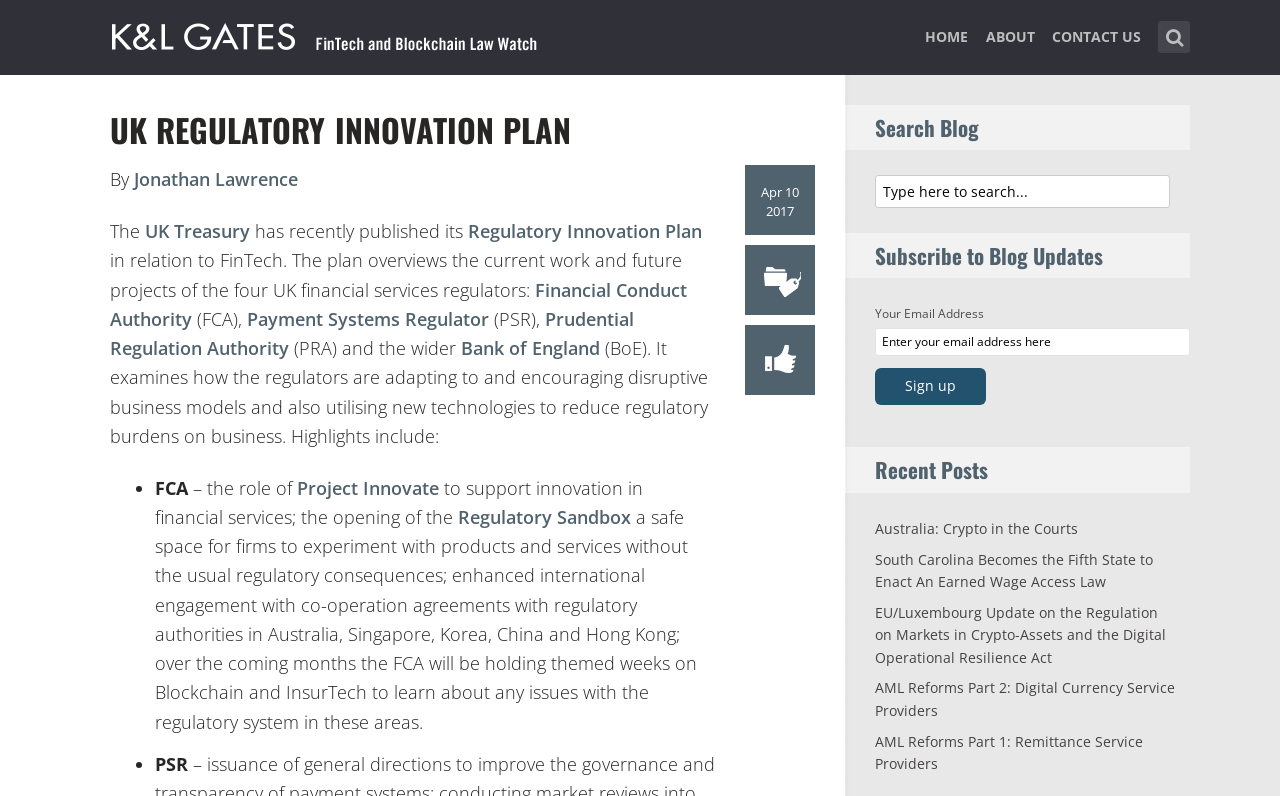Identify the bounding box for the described UI element: "title="FinTech and Blockchain Law Watch"".

[0.086, 0.019, 0.422, 0.065]